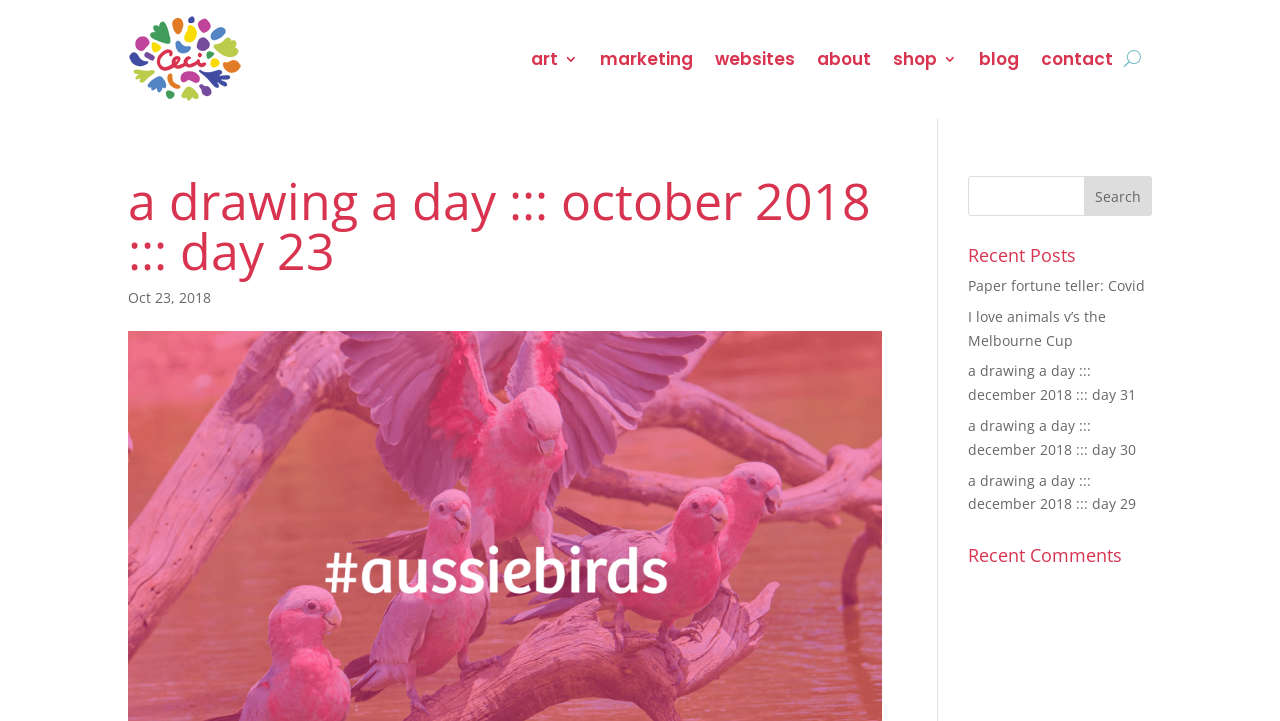Determine the bounding box coordinates for the clickable element required to fulfill the instruction: "go to the 'blog' page". Provide the coordinates as four float numbers between 0 and 1, i.e., [left, top, right, bottom].

[0.765, 0.022, 0.796, 0.14]